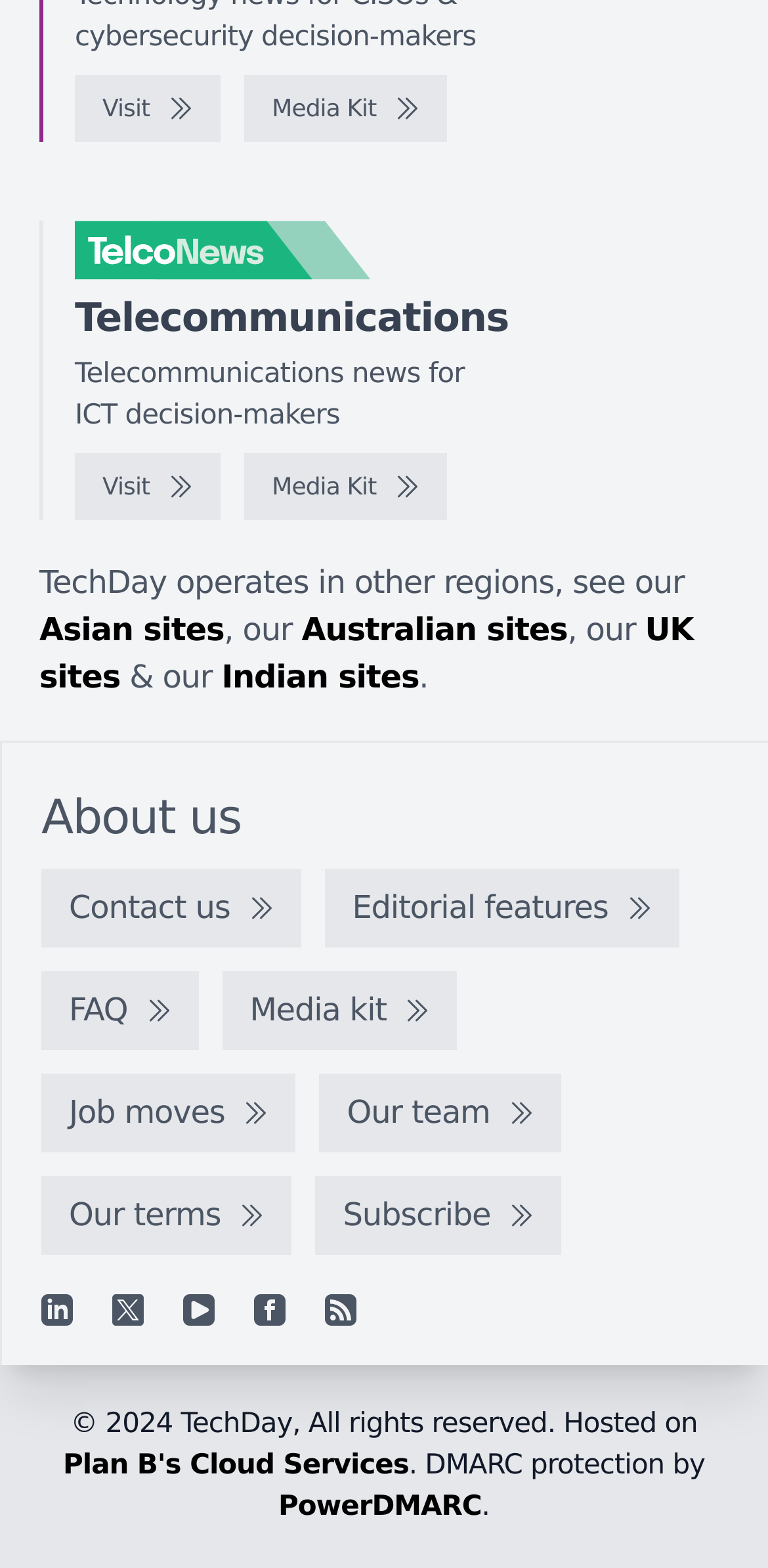Bounding box coordinates are given in the format (top-left x, top-left y, bottom-right x, bottom-right y). All values should be floating point numbers between 0 and 1. Provide the bounding box coordinate for the UI element described as: Contact us

[0.054, 0.554, 0.392, 0.604]